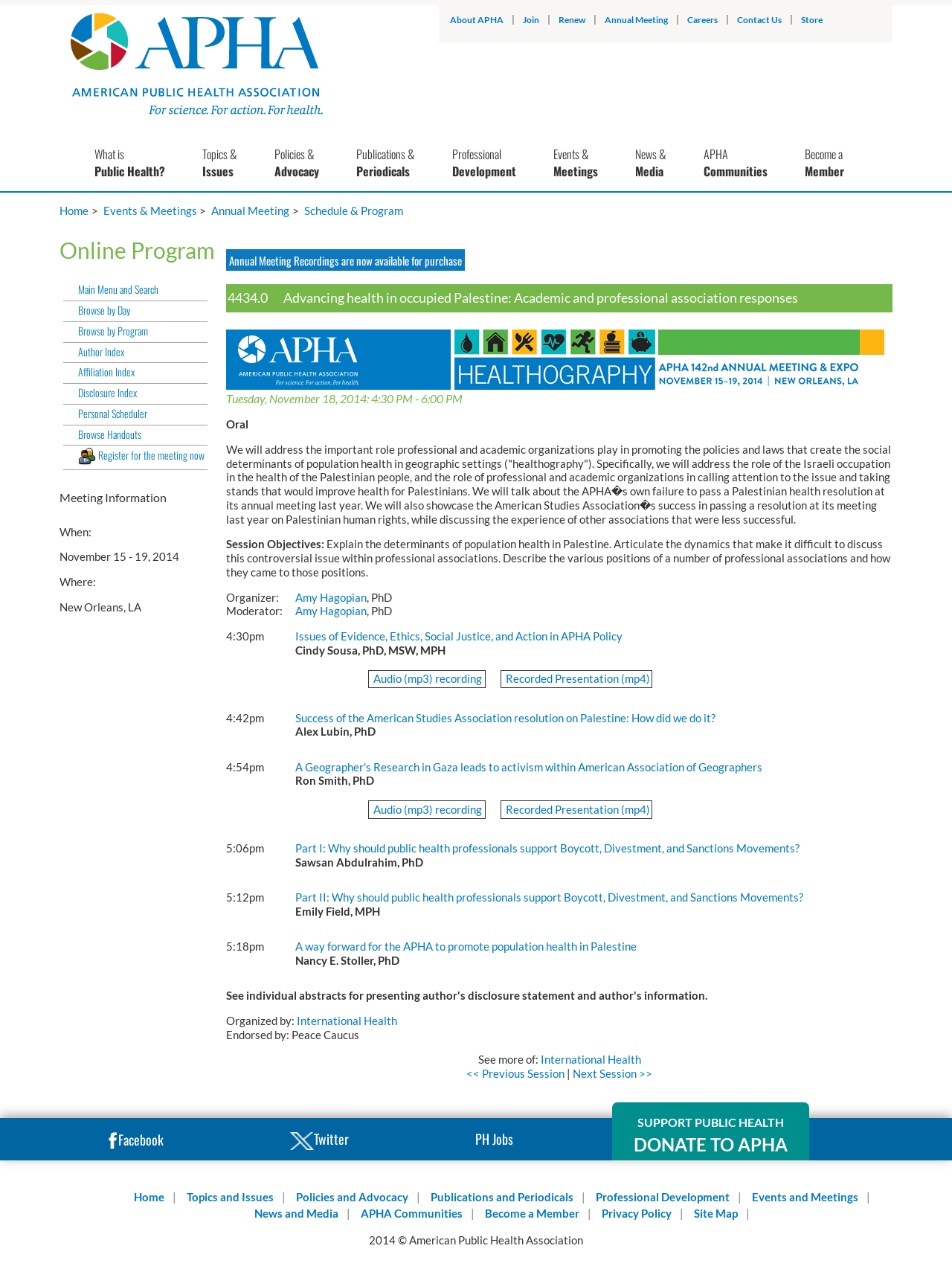Please determine the bounding box coordinates for the element that should be clicked to follow these instructions: "Browse by Day".

[0.066, 0.24, 0.218, 0.254]